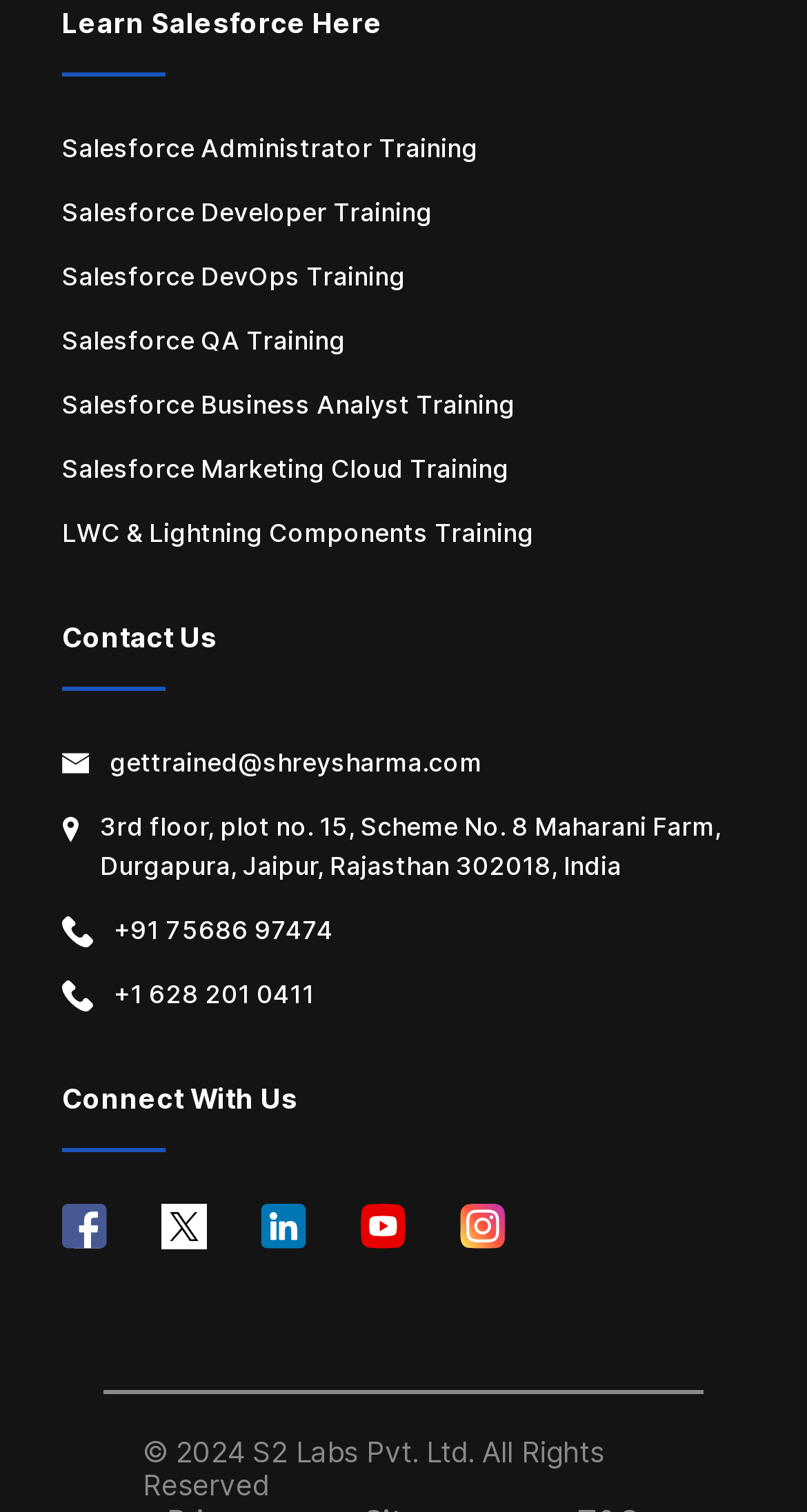Give a concise answer of one word or phrase to the question: 
How many links are there under the 'Learn Salesforce Here' heading?

8